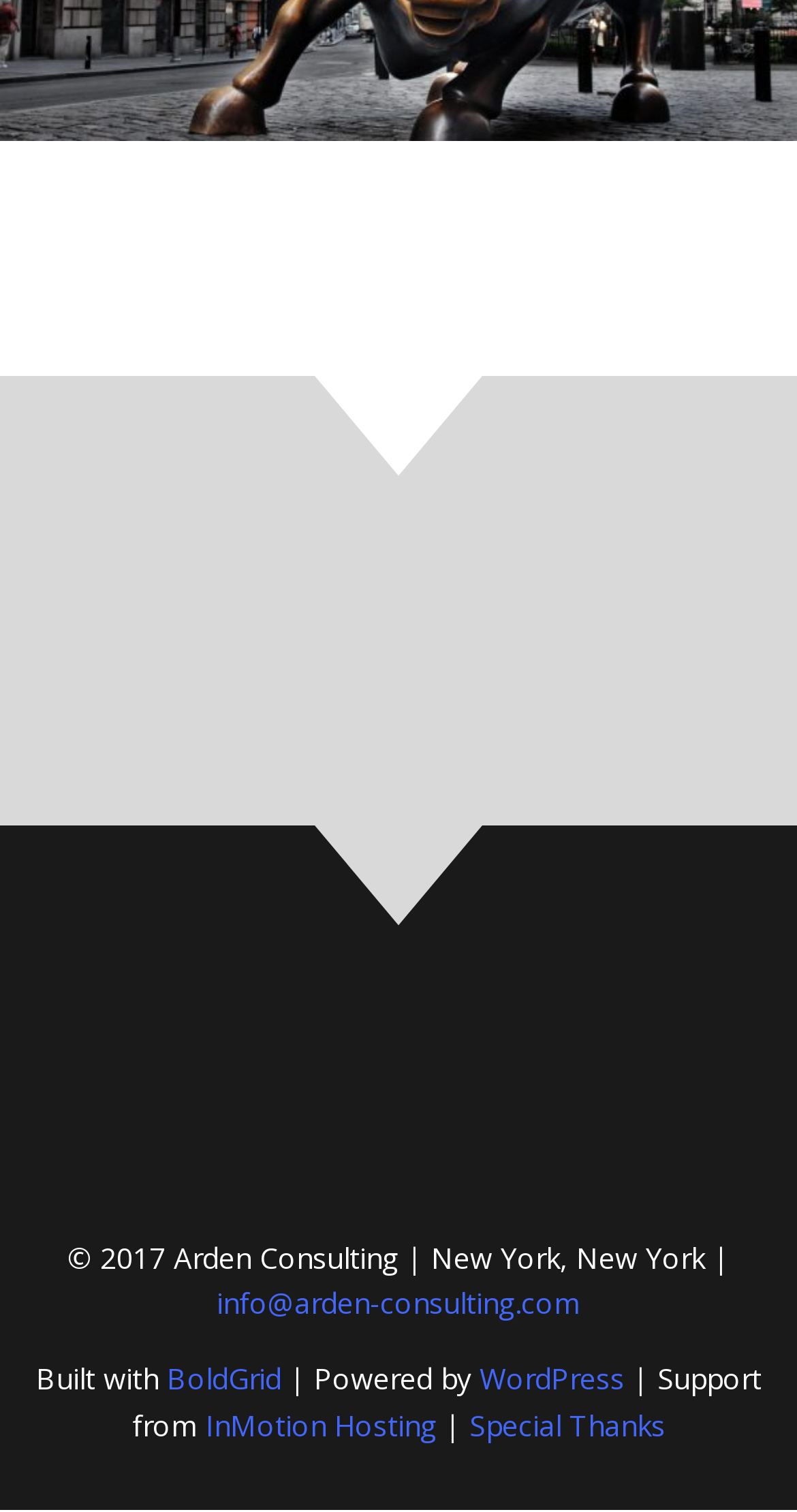What is the email address for contact?
Using the image as a reference, deliver a detailed and thorough answer to the question.

The email address for contact can be found at the bottom of the webpage, where it says 'info@arden-consulting.com'. This is a link that allows users to send an email to the company.